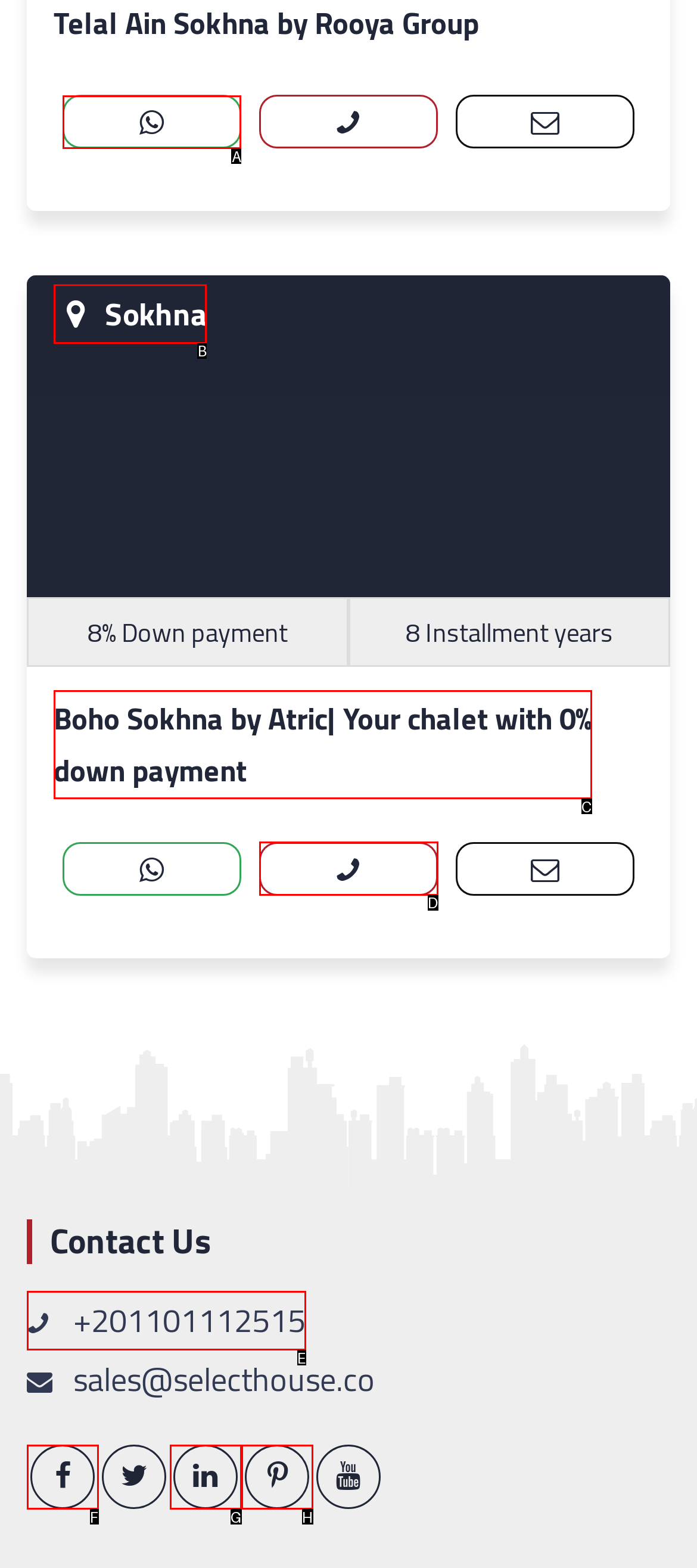Select the UI element that should be clicked to execute the following task: Contact us through whatsapp
Provide the letter of the correct choice from the given options.

A